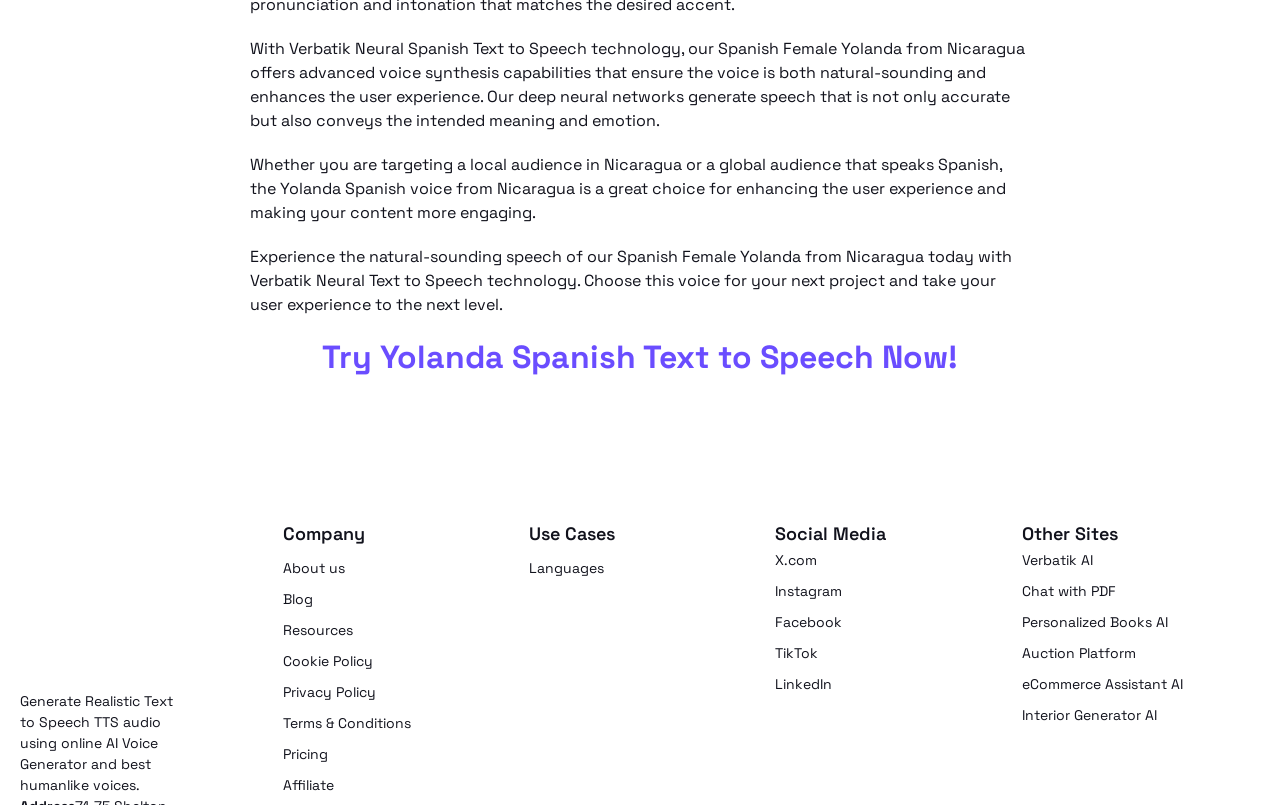Give the bounding box coordinates for this UI element: "Facebook". The coordinates should be four float numbers between 0 and 1, arranged as [left, top, right, bottom].

[0.606, 0.754, 0.798, 0.793]